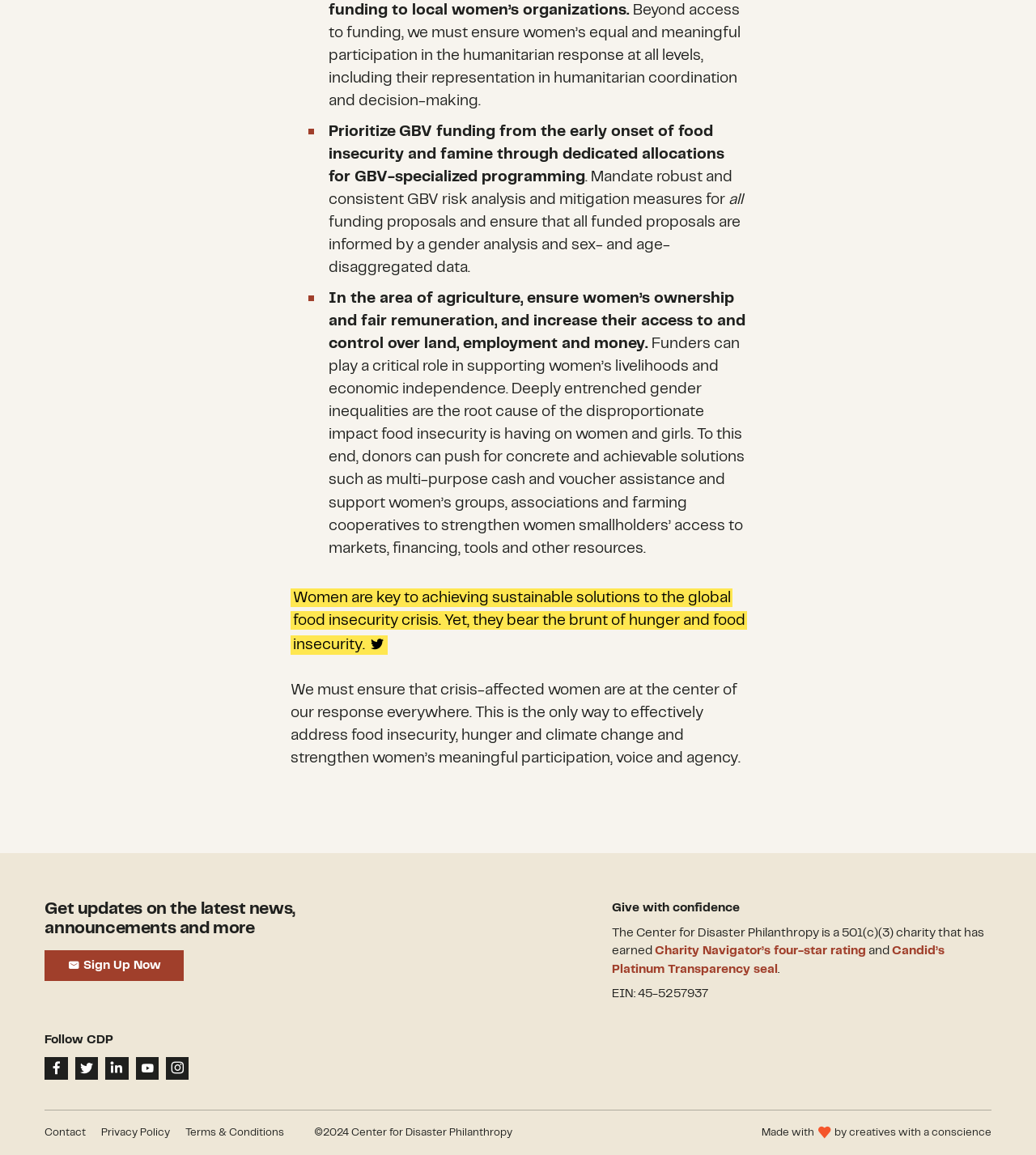What is the organization's stance on women's role in addressing food insecurity?
Can you offer a detailed and complete answer to this question?

The webpage emphasizes the importance of women's empowerment and participation in addressing food insecurity, stating that 'Women are key to achieving sustainable solutions to the global food insecurity crisis.' This suggests that the organization believes women play a critical role in finding solutions to this problem.